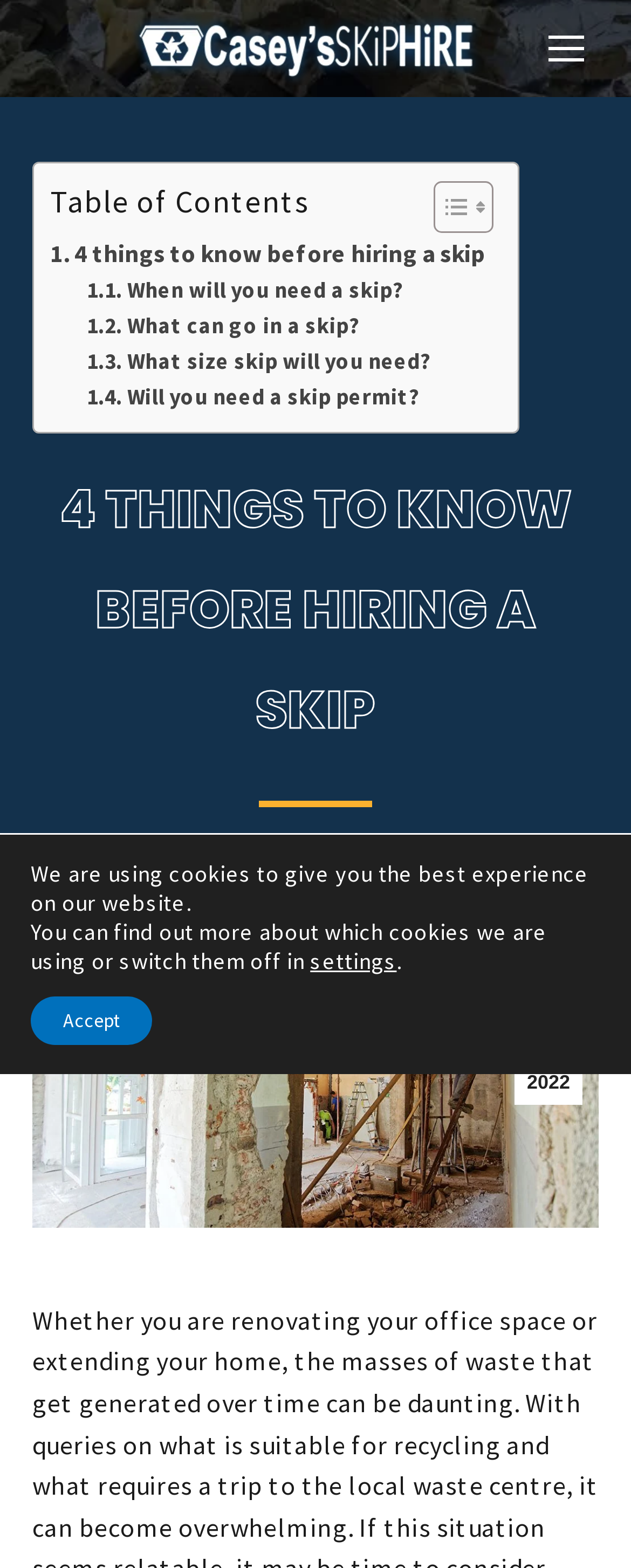Please locate the clickable area by providing the bounding box coordinates to follow this instruction: "Read the article about 4 things to know before hiring a skip".

[0.079, 0.15, 0.769, 0.175]